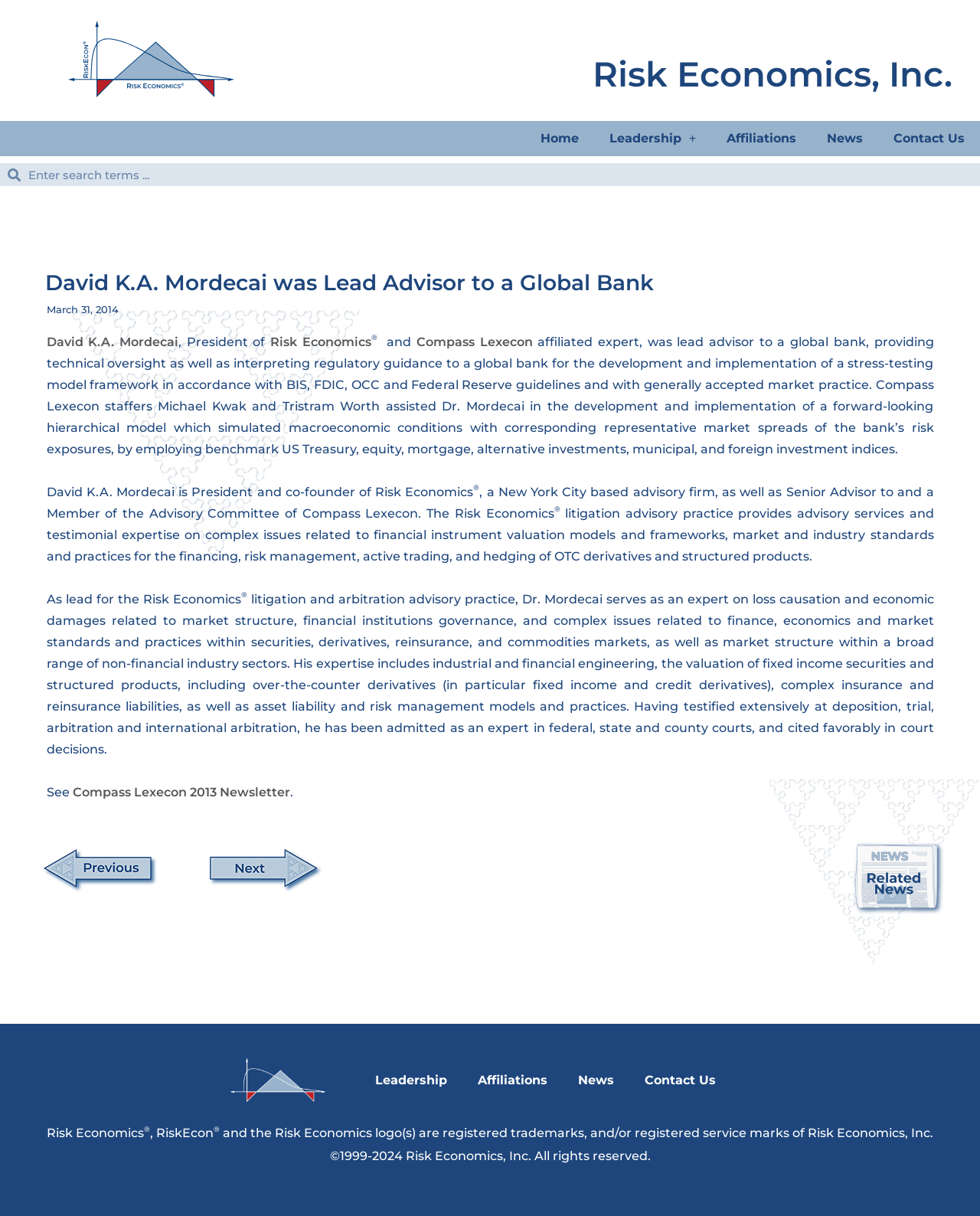Please find the bounding box for the following UI element description. Provide the coordinates in (top-left x, top-left y, bottom-right x, bottom-right y) format, with values between 0 and 1: David K.A. Mordecai

[0.047, 0.275, 0.182, 0.287]